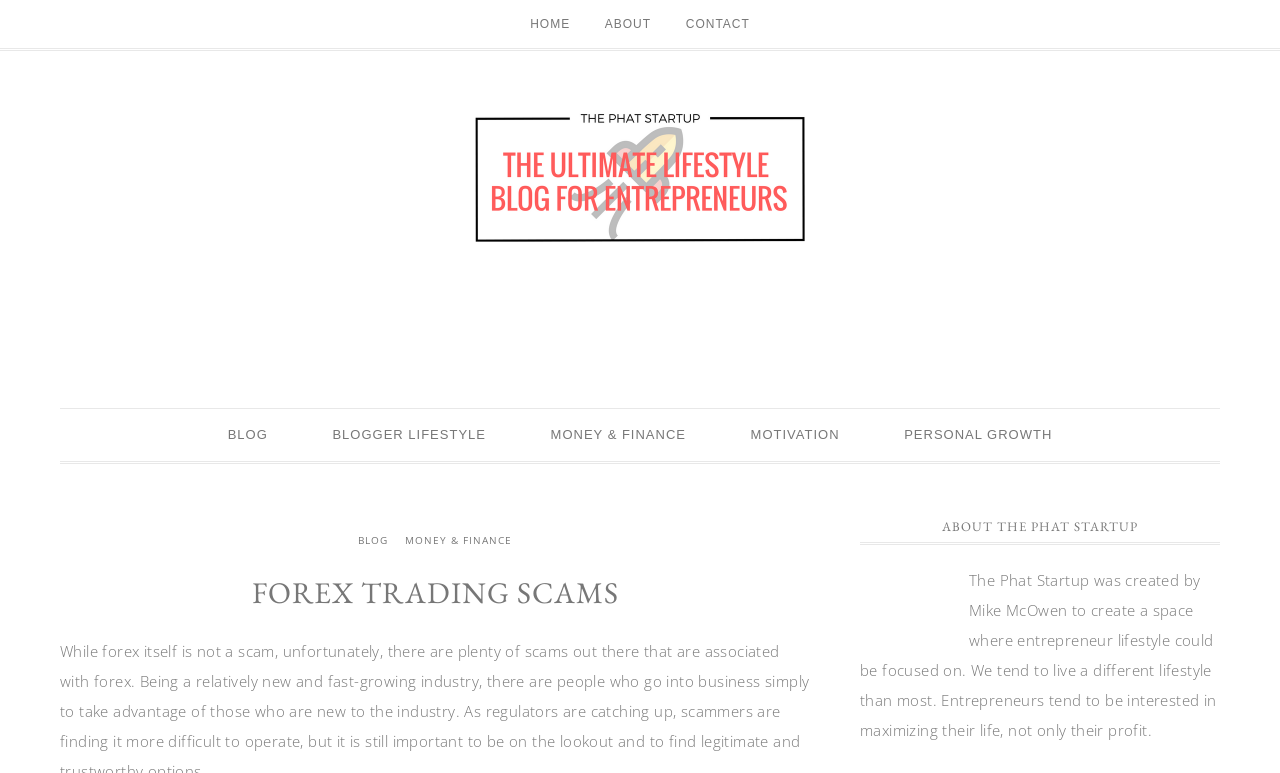Give the bounding box coordinates for this UI element: "Money & Finance". The coordinates should be four float numbers between 0 and 1, arranged as [left, top, right, bottom].

[0.311, 0.68, 0.406, 0.716]